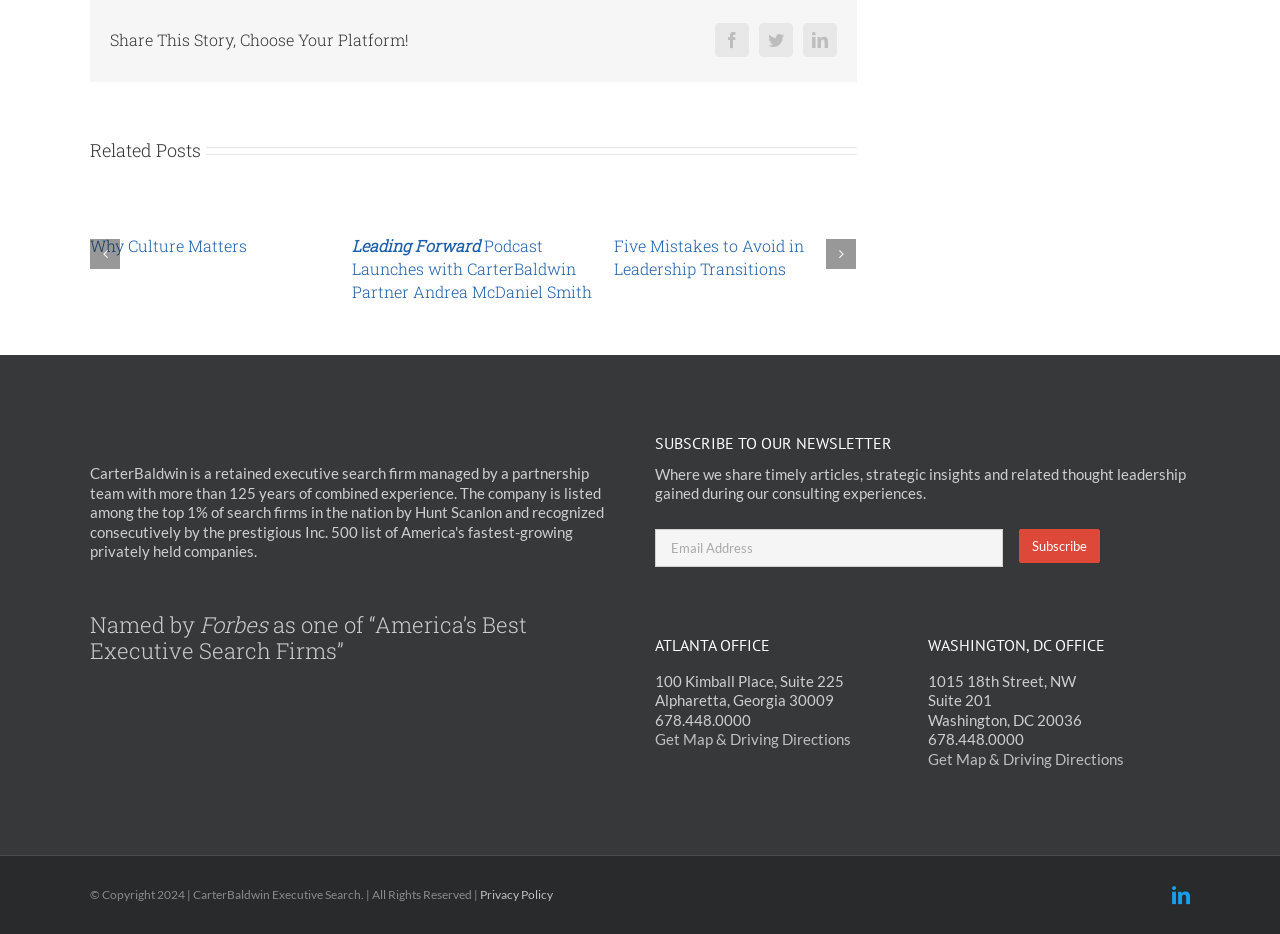Answer with a single word or phrase: 
What is the name of the executive search firm?

CarterBaldwin